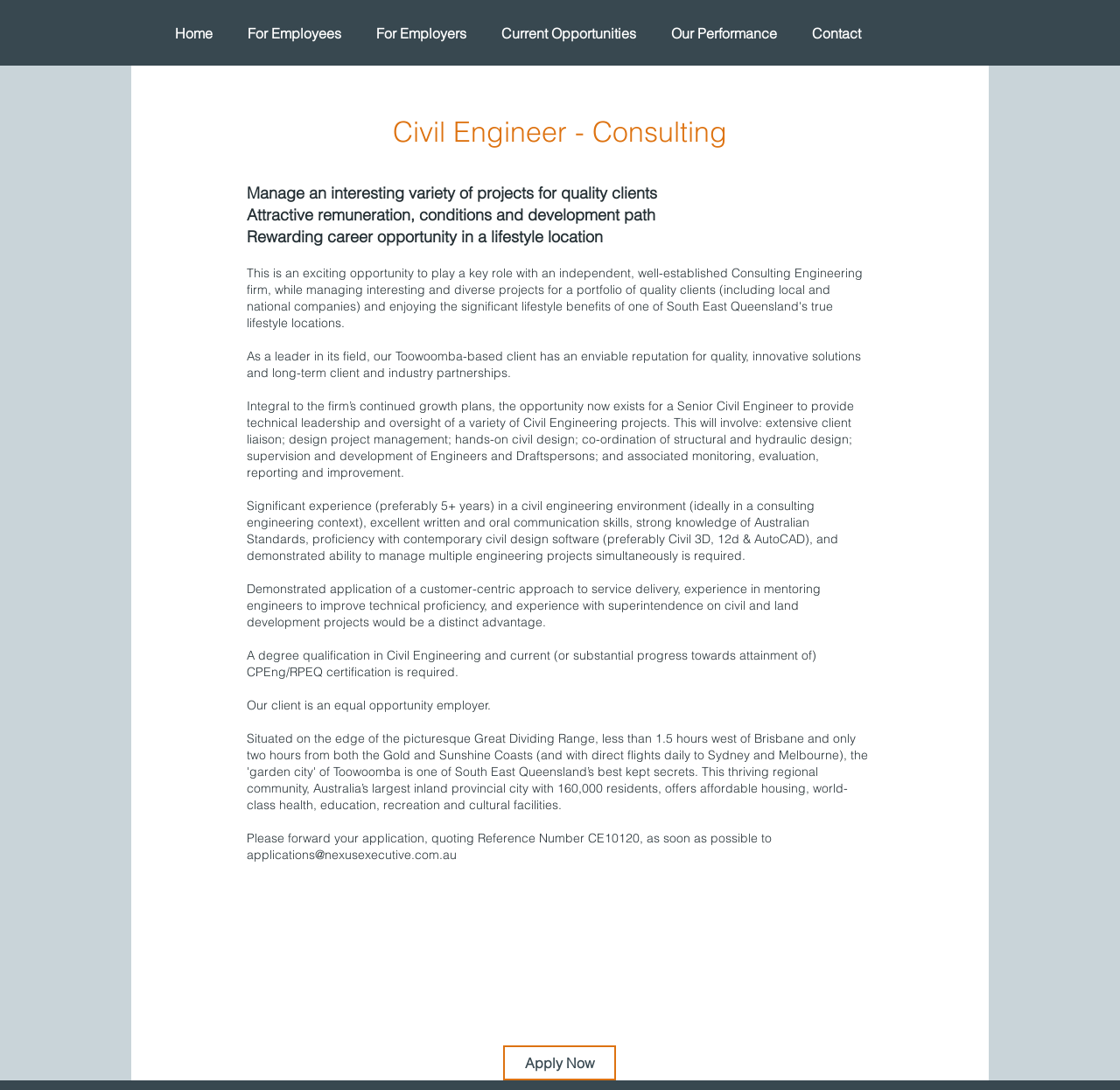Locate the bounding box coordinates of the element to click to perform the following action: 'Click Apply Now'. The coordinates should be given as four float values between 0 and 1, in the form of [left, top, right, bottom].

[0.449, 0.959, 0.55, 0.991]